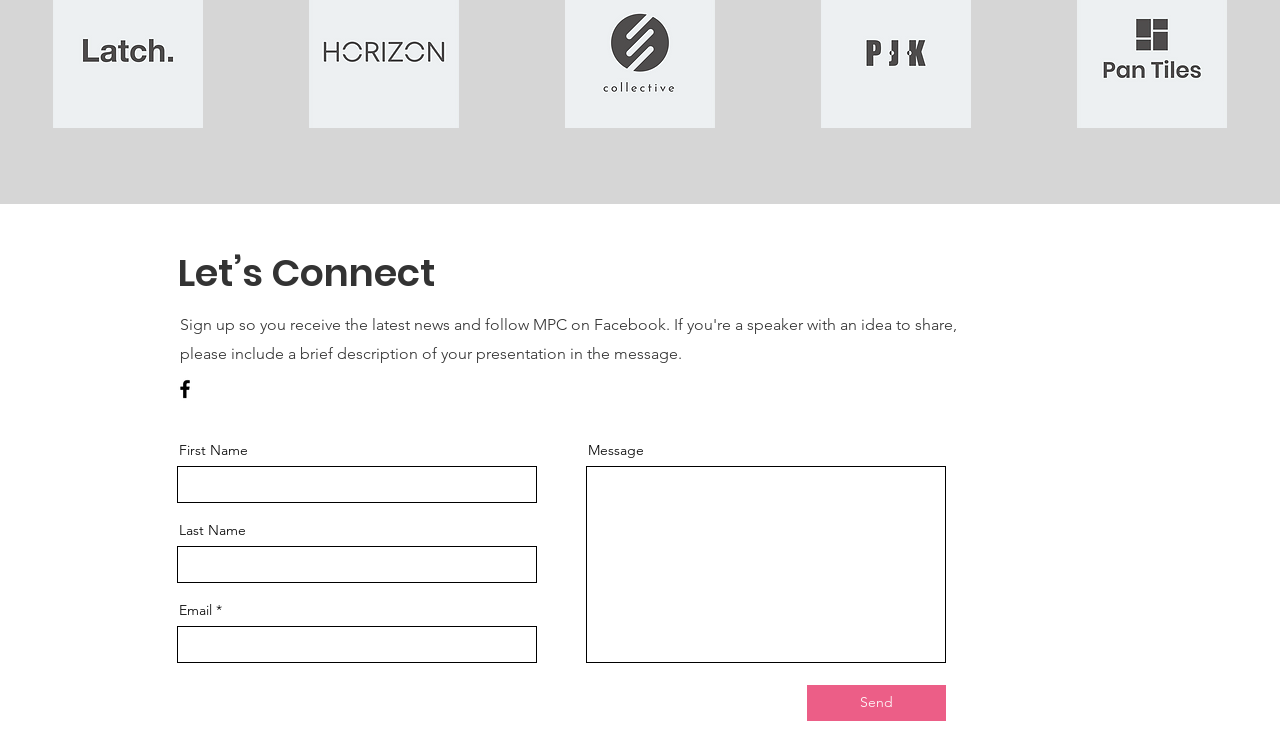How many text fields are in the form?
Please respond to the question with as much detail as possible.

There are four text fields in the form: 'First Name', 'Last Name', 'Email', and 'Message'.